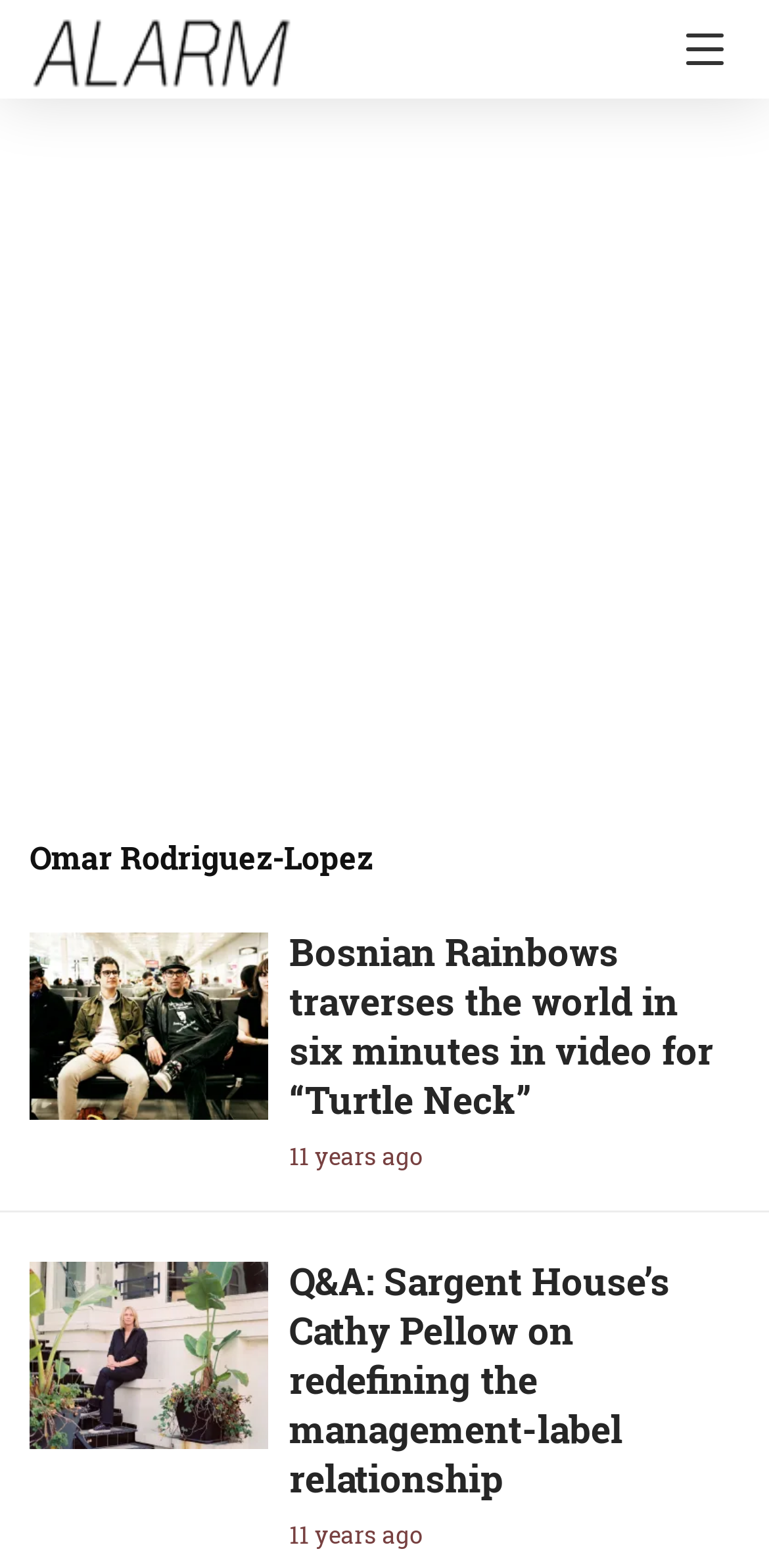Give a comprehensive overview of the webpage, including key elements.

The webpage is an archive page for Omar Rodriguez-Lopez, with a focus on news articles and interviews. At the top right corner, there is a navigation button. On the top left, there is a link to ALARM Magazine, accompanied by an image of the magazine's logo. 

Below the navigation button, there is a heading that displays the name "Omar Rodriguez-Lopez" in a prominent manner, spanning the entire width of the page. 

Underneath the heading, there are two news articles. The first article has a heading that reads "Bosnian Rainbows traverses the world in six minutes in video for “Turtle Neck”", with a link to the article. Below the heading, there is a timestamp indicating that the article was published 11 years ago. 

The second article has a heading that reads "Q&A: Sargent House’s Cathy Pellow on redefining the management-label relationship", with a link to the article. Similarly, there is a timestamp below the heading, indicating that the article was published 11 years ago. 

There are also two additional links on the left side of the page, without headings, which may be related to the articles or the archive page.